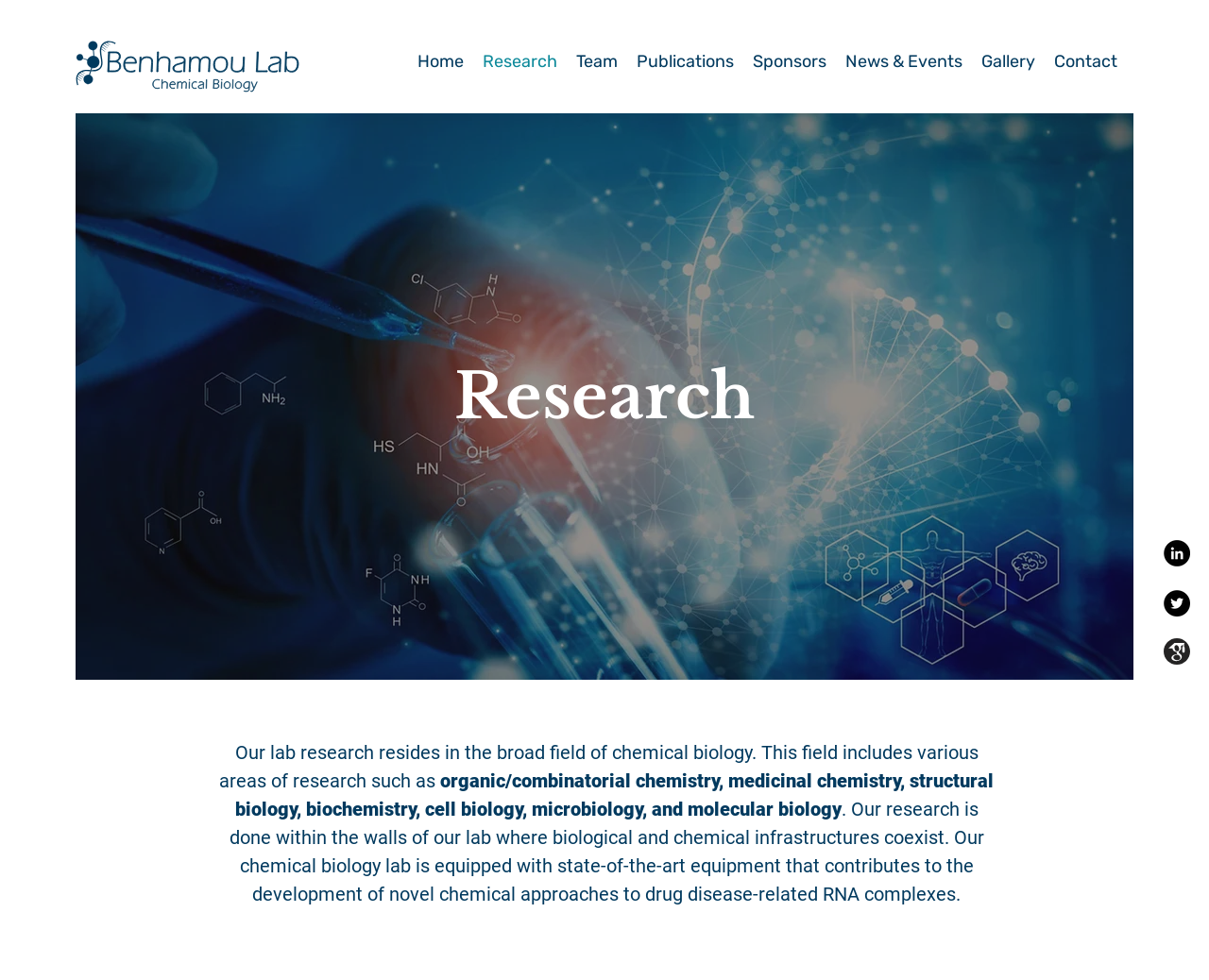Using the element description: "title="Home"", determine the bounding box coordinates. The coordinates should be in the format [left, top, right, bottom], with values between 0 and 1.

None